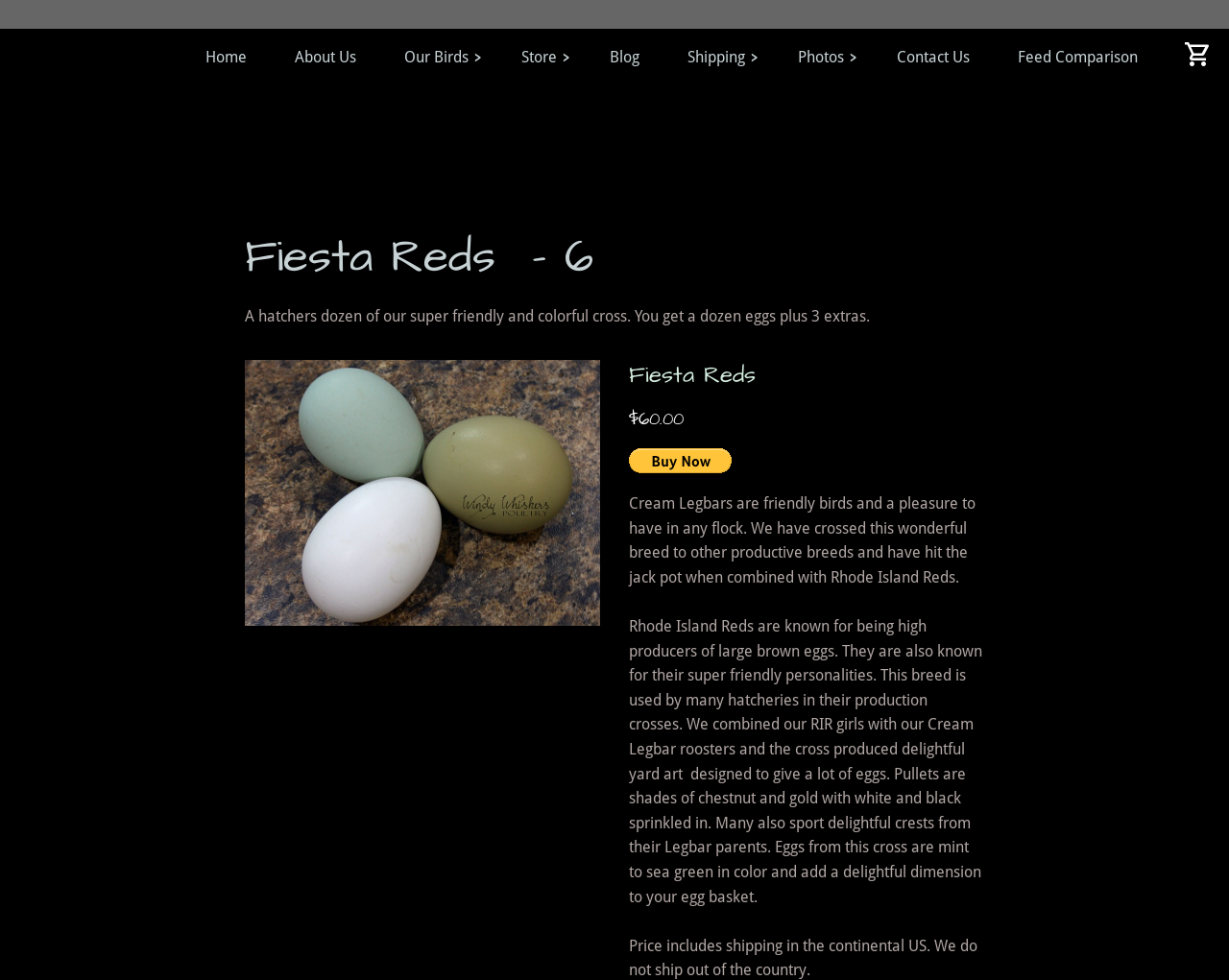Using the image as a reference, answer the following question in as much detail as possible:
How many eggs do you get with a Fiesta Reds purchase?

I found the answer by reading the StaticText element that describes the product, which mentions that you get a dozen eggs plus 3 extras.